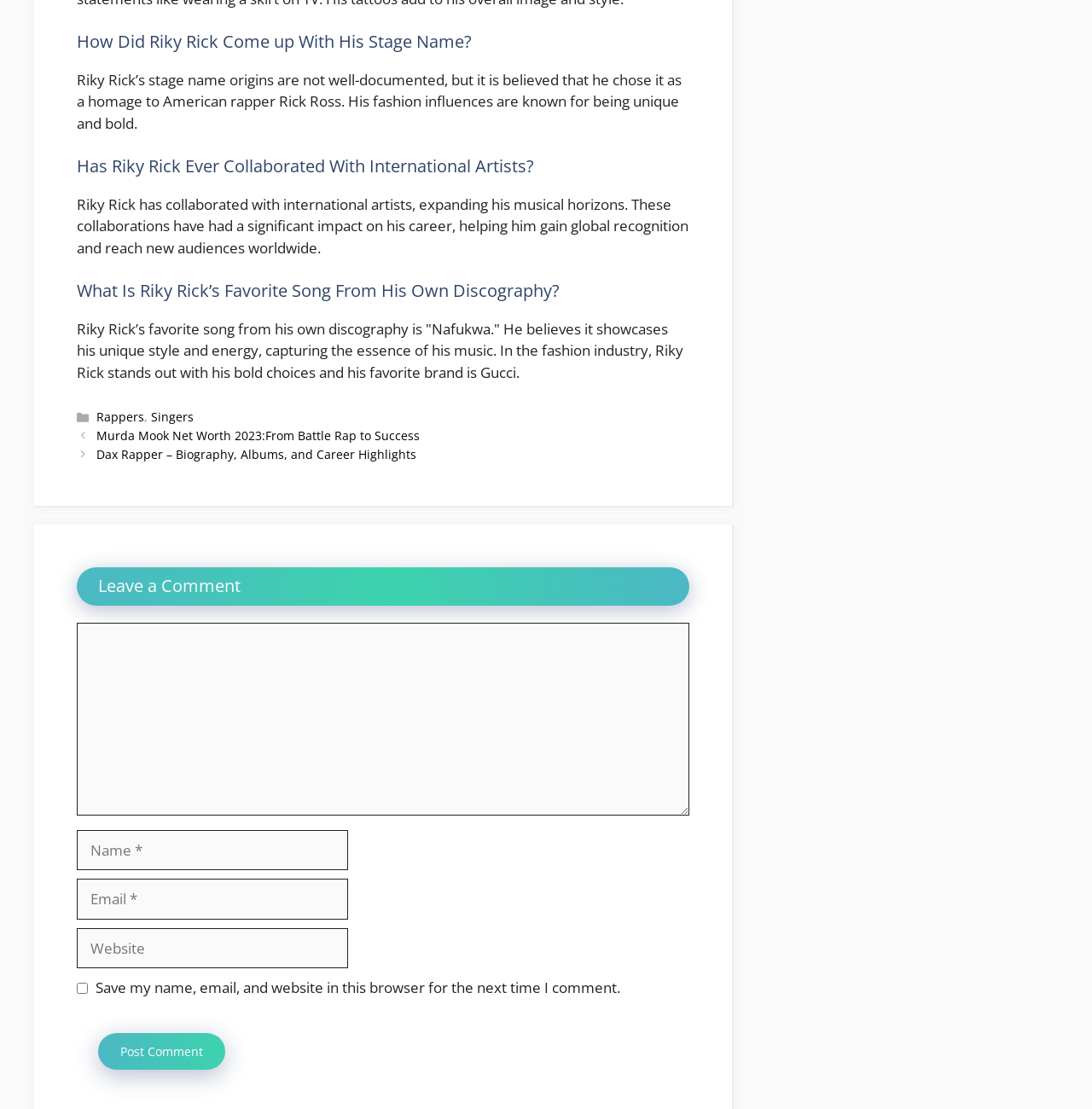For the element described, predict the bounding box coordinates as (top-left x, top-left y, bottom-right x, bottom-right y). All values should be between 0 and 1. Element description: parent_node: Comment name="url" placeholder="Website"

[0.07, 0.837, 0.319, 0.873]